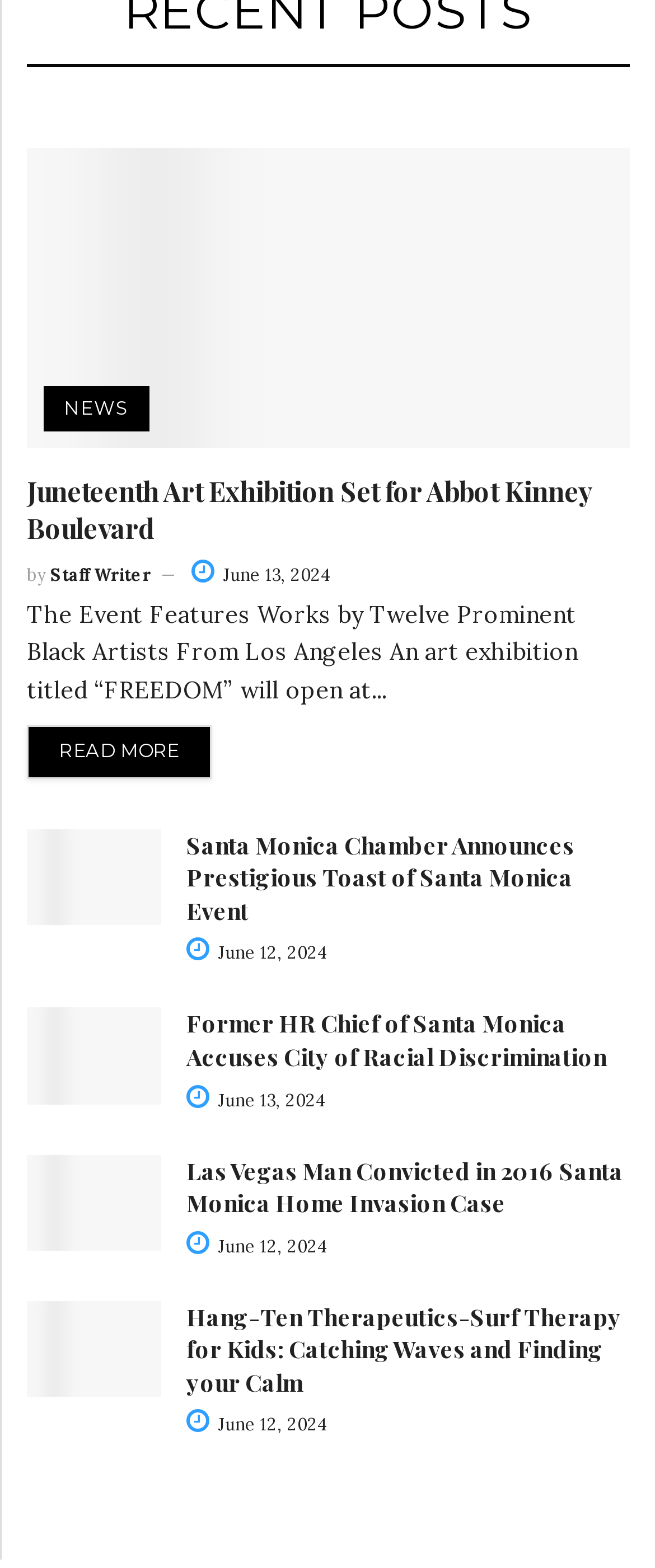Can you find the bounding box coordinates for the element to click on to achieve the instruction: "Check out Las Vegas Man Convicted in 2016 Santa Monica Home Invasion Case"?

[0.041, 0.736, 0.246, 0.797]